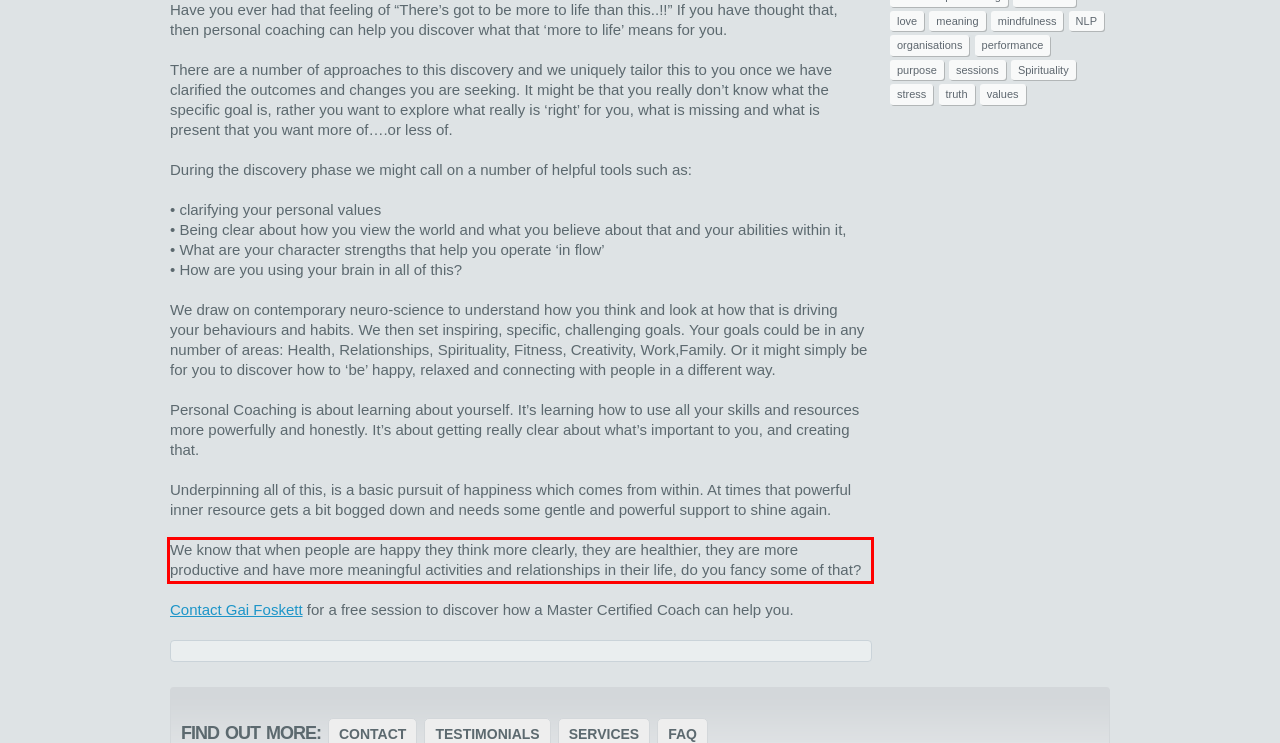Please identify the text within the red rectangular bounding box in the provided webpage screenshot.

We know that when people are happy they think more clearly, they are healthier, they are more productive and have more meaningful activities and relationships in their life, do you fancy some of that?